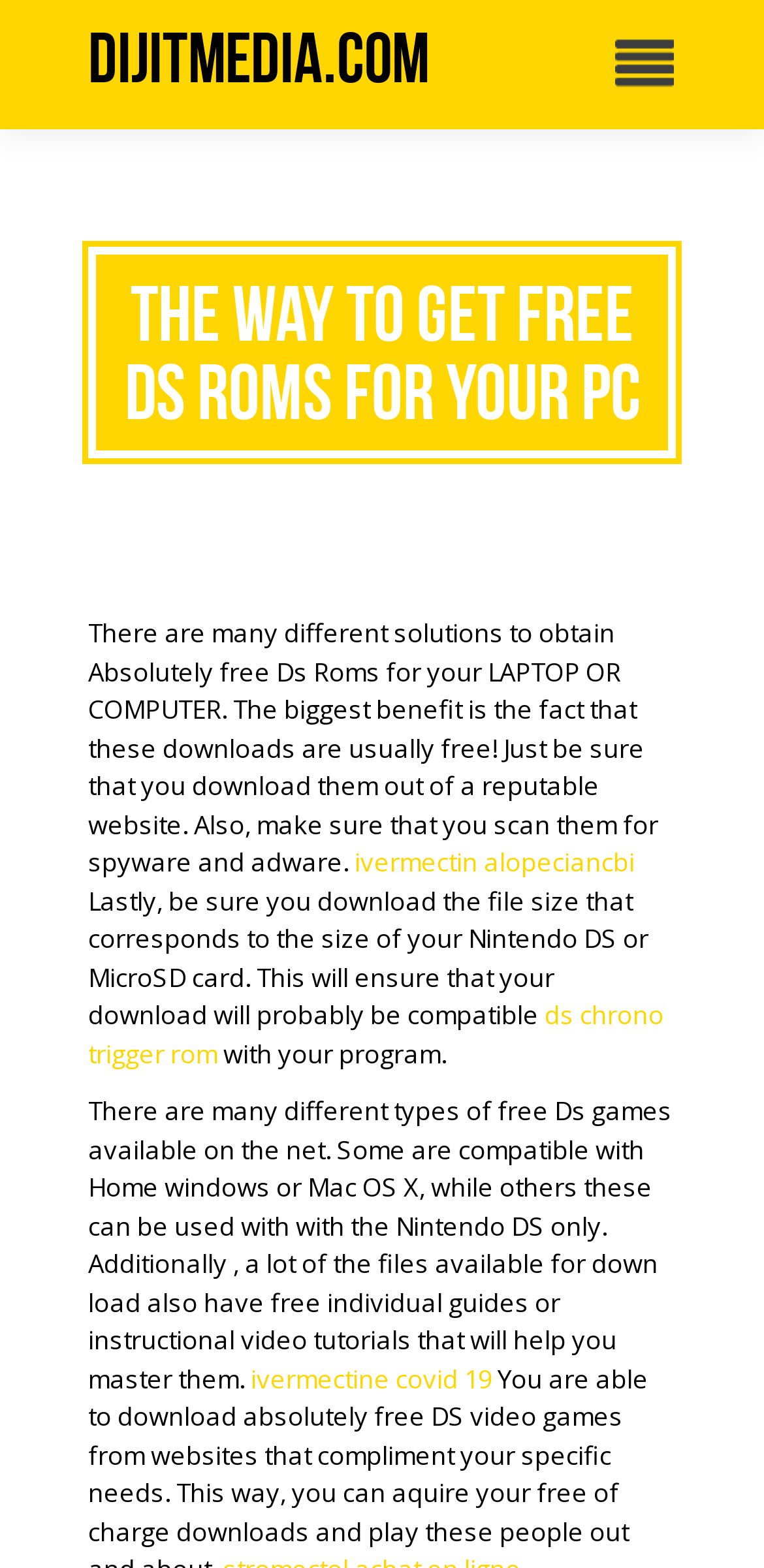Answer the following inquiry with a single word or phrase:
How many links are provided for downloading free Ds Roms?

3